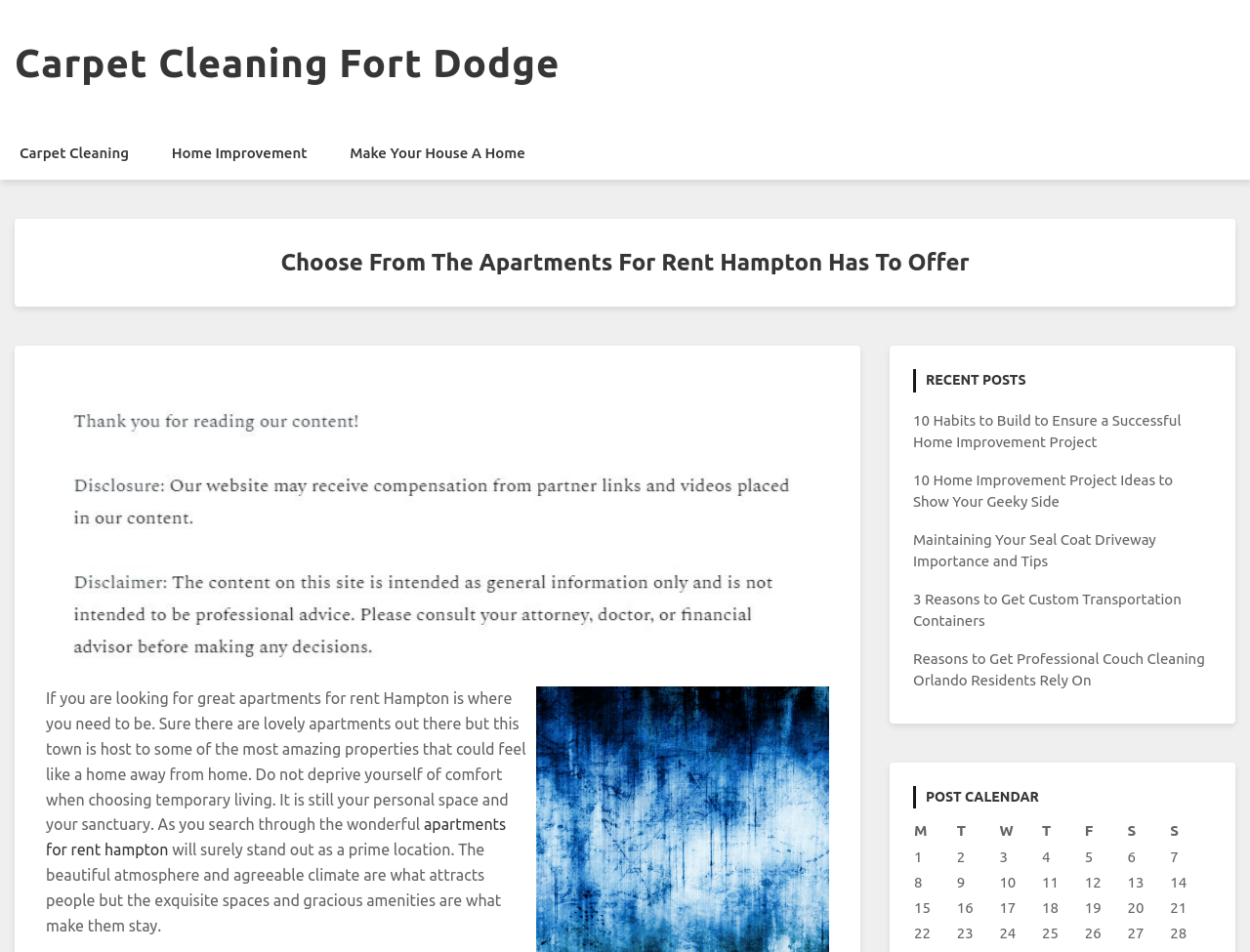Please identify the bounding box coordinates of the area I need to click to accomplish the following instruction: "Click on 'apartments for rent hampton'".

[0.037, 0.857, 0.405, 0.902]